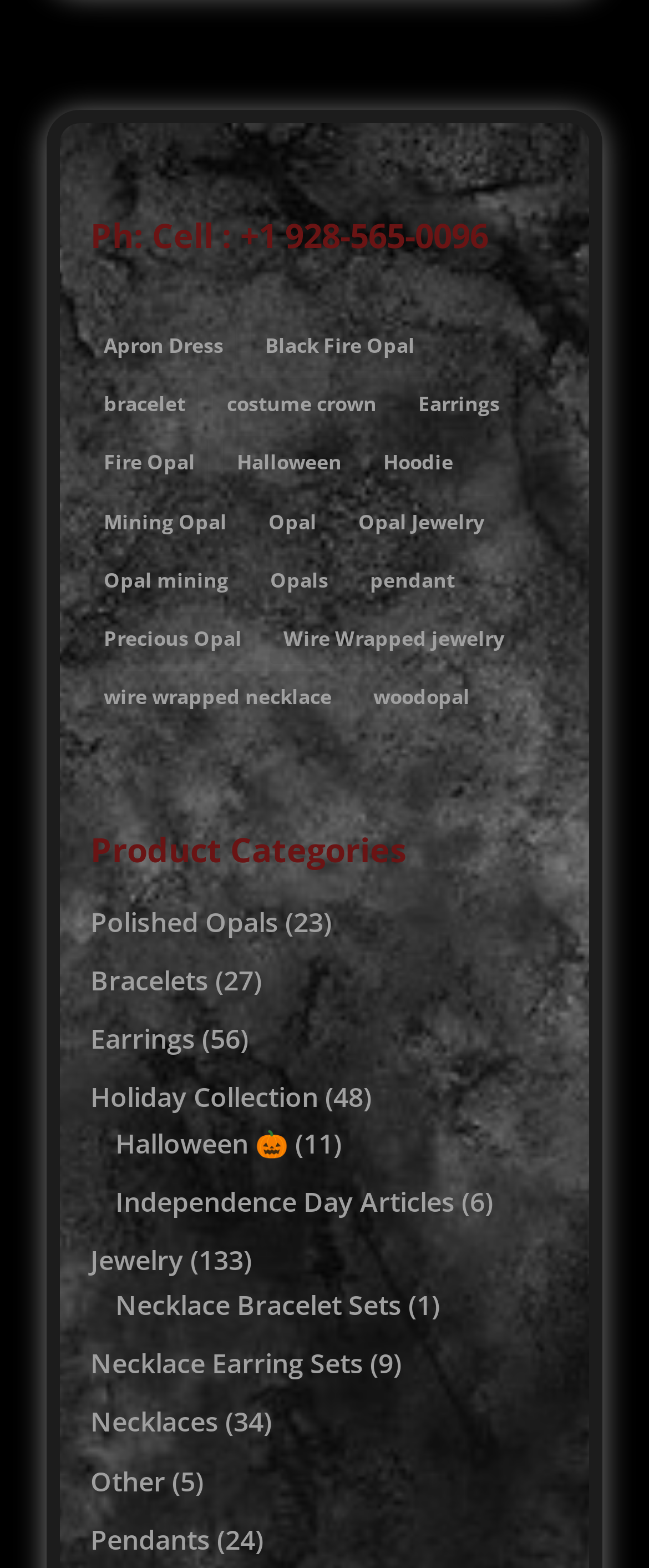Pinpoint the bounding box coordinates of the element you need to click to execute the following instruction: "View Opal Jewelry". The bounding box should be represented by four float numbers between 0 and 1, in the format [left, top, right, bottom].

[0.531, 0.316, 0.767, 0.349]